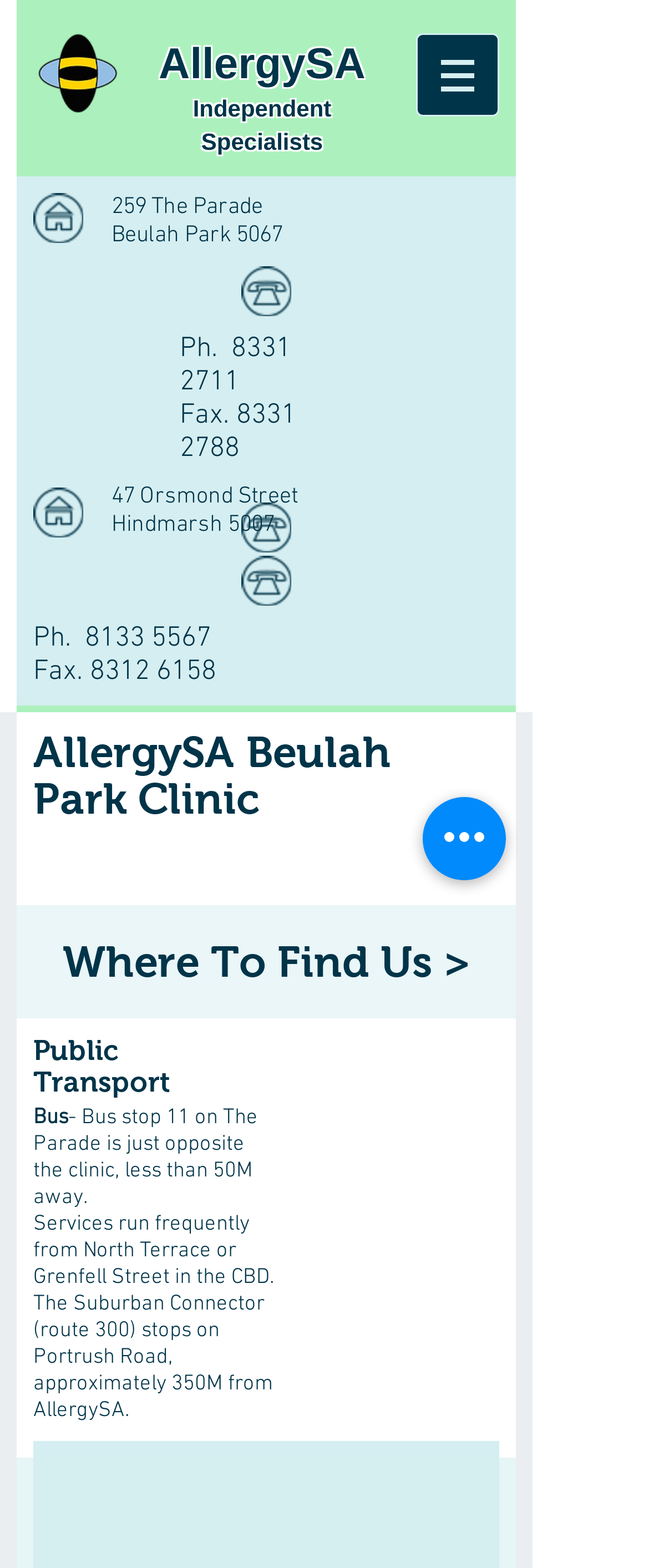Determine the bounding box coordinates for the UI element with the following description: "AllergySA". The coordinates should be four float numbers between 0 and 1, represented as [left, top, right, bottom].

[0.245, 0.024, 0.563, 0.056]